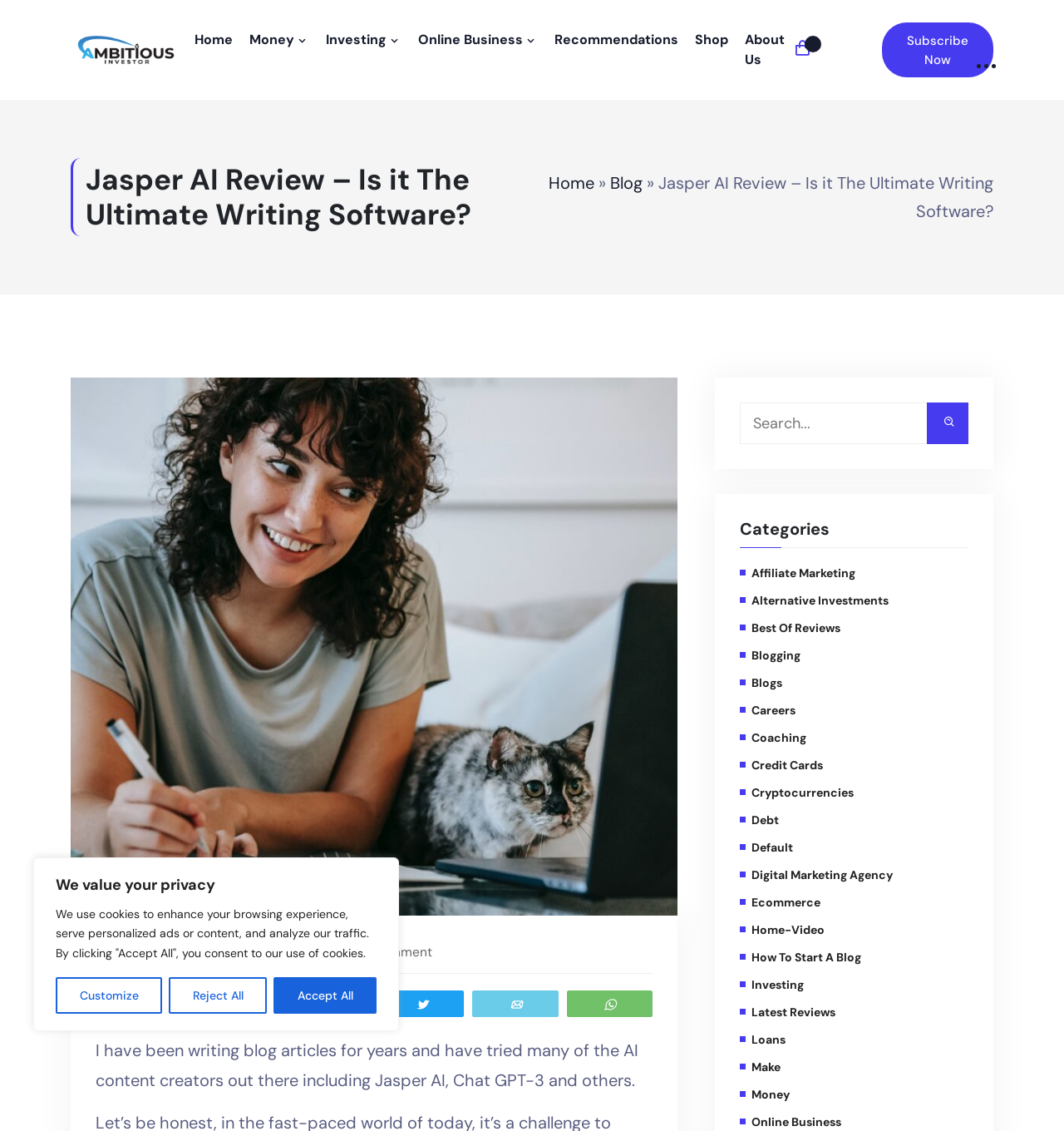Can you specify the bounding box coordinates of the area that needs to be clicked to fulfill the following instruction: "Search for oil free chip fryer"?

None